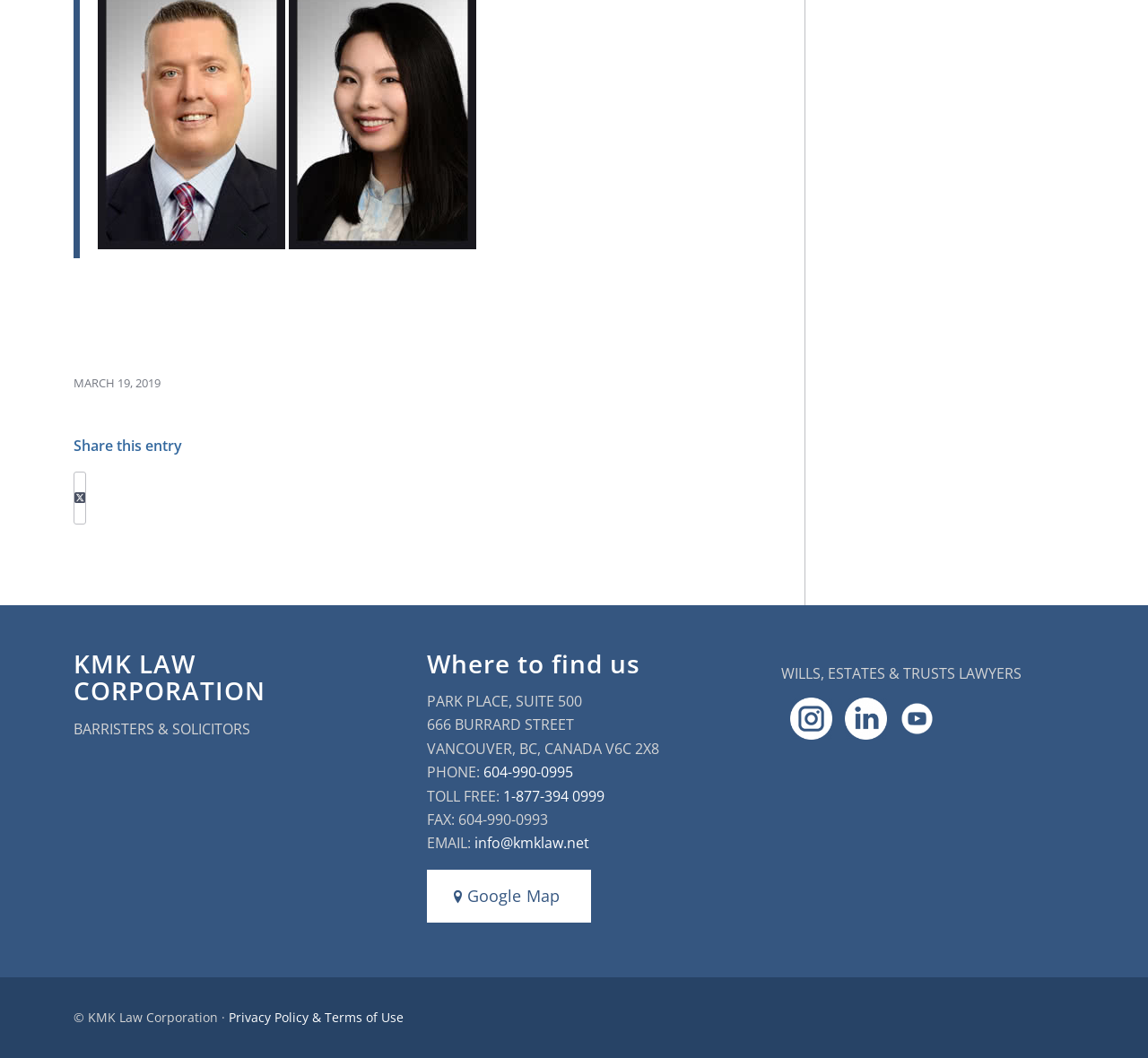What is the name of the law corporation?
Based on the content of the image, thoroughly explain and answer the question.

The name of the law corporation can be found in the heading element on the webpage, which is 'KMK LAW CORPORATION'.